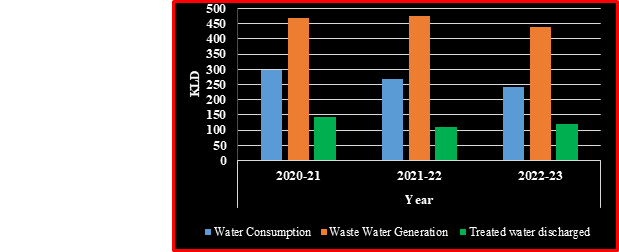Break down the image into a detailed narrative.

The image presents a bar graph illustrating water metrics over the fiscal years 2020-21, 2021-22, and 2022-23. The graph uses a color-coded system to represent different variables: 

- **Water Consumption** is depicted in blue, highlighting the total quantity of water utilized.
- **Waste Water Generation** is shown in orange, indicating the amount of wastewater produced.
- **Treated Water Discharged** is represented in green, detailing the volume of water that has been treated and released.

The y-axis measures quantities in kiloliters per day (KLD), whereas the x-axis lists the fiscal years. This data highlights trends in water usage and wastewater management, showcasing efforts towards reducing water consumption and wastewater generation. Overall, it underscores the importance of water resource management in addressing water stress challenges in India.